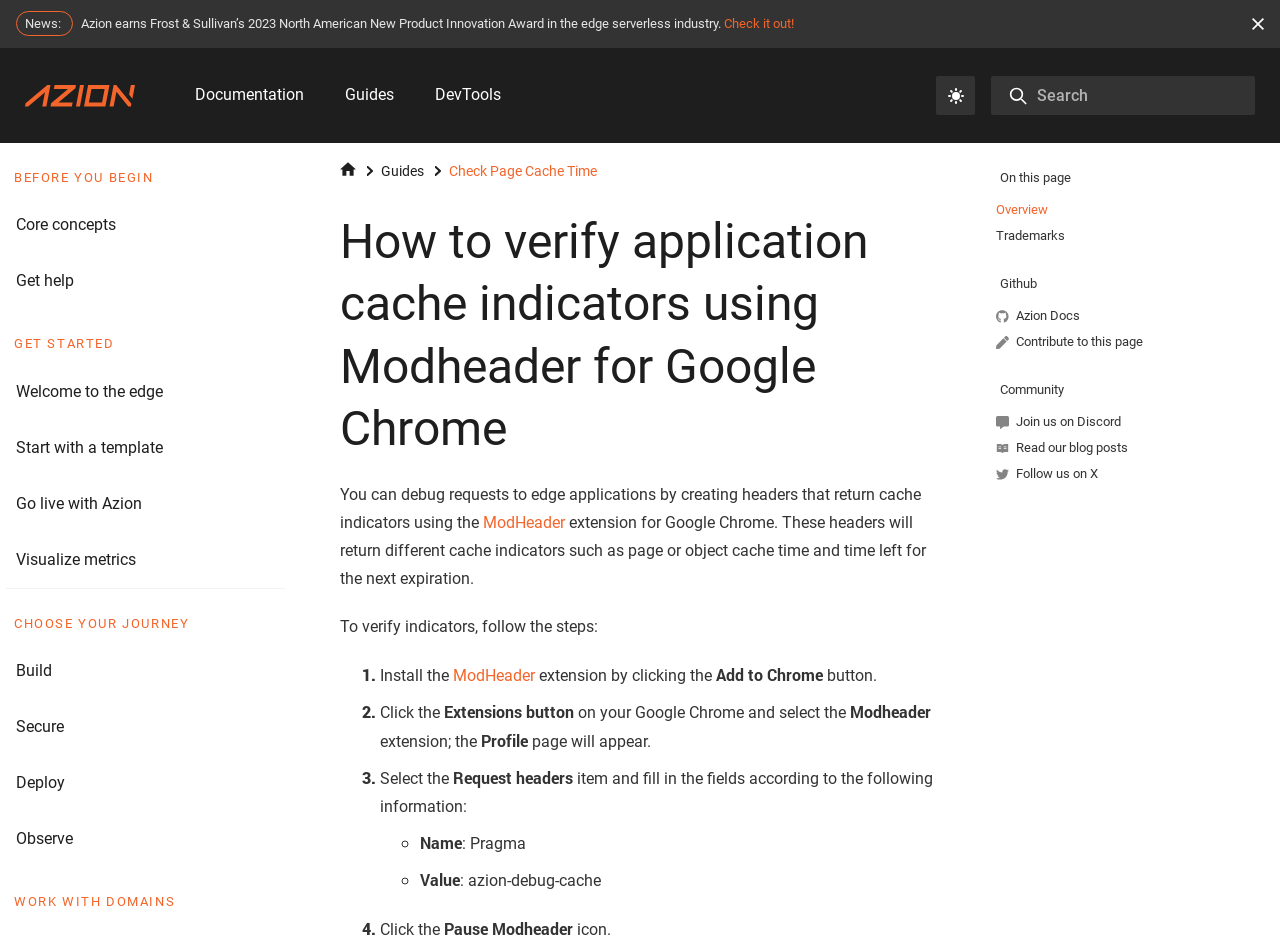Look at the image and give a detailed response to the following question: What is the theme of the webpage currently?

I found this information in the LabelText element with the text 'Switch between dark and light mode (currently Light theme)' which is located at the top right corner of the webpage.